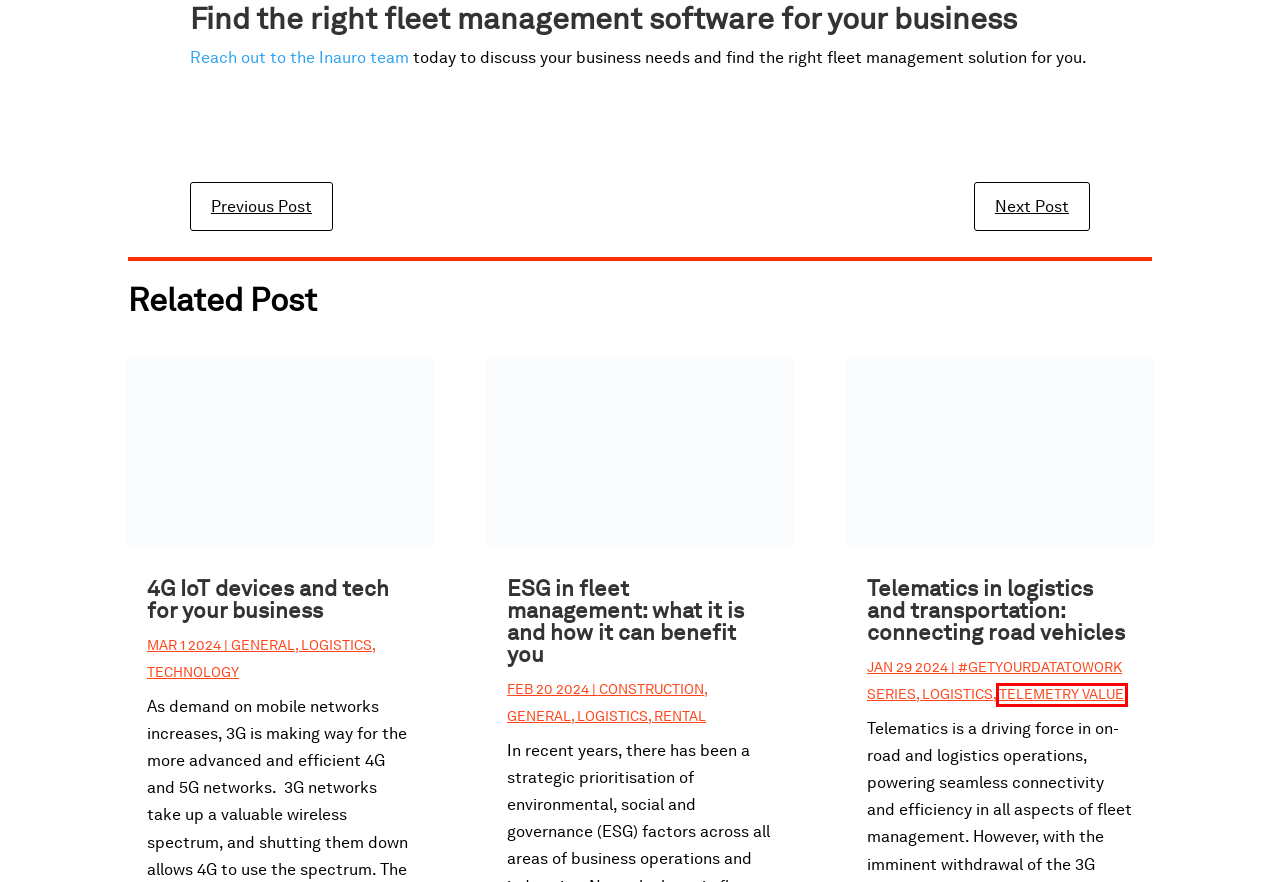Assess the screenshot of a webpage with a red bounding box and determine which webpage description most accurately matches the new page after clicking the element within the red box. Here are the options:
A. Inauro | Contact Our Innovative IoT Company
B. Technology Archives - Inauro
C. Infographic: Benefits of IoT-enabled fleet management software - Inauro
D. Telemetry value Archives - Inauro
E. General Archives - Inauro
F. Rental Archives - Inauro
G. ESG in fleet management: the benefits explained | Inauro
H. Telematics in logistics and transportation | Inauro

D